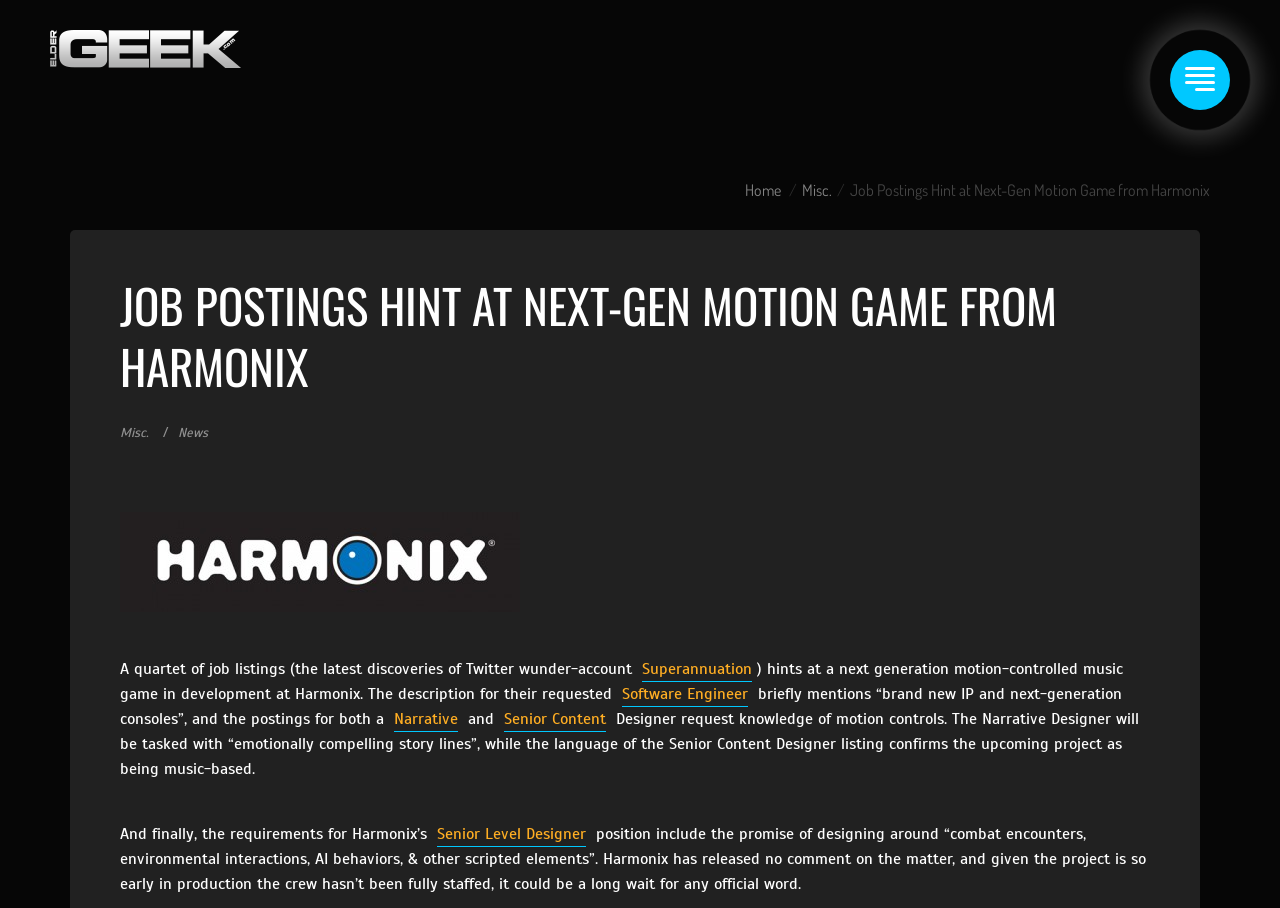How many job listings are mentioned on the webpage?
From the image, respond with a single word or phrase.

Four